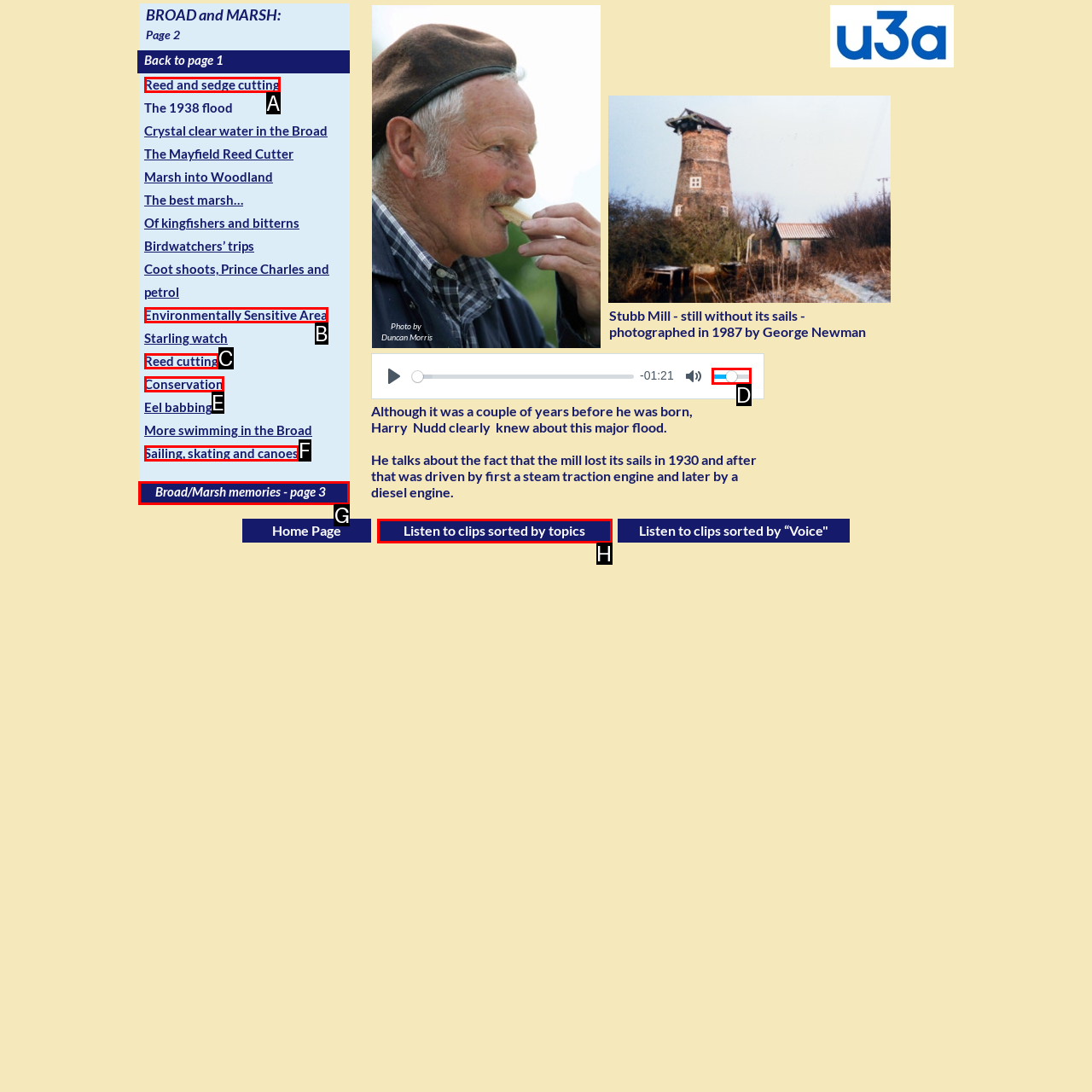From the given choices, which option should you click to complete this task: View 'Broad/Marsh memories - page 3'? Answer with the letter of the correct option.

G